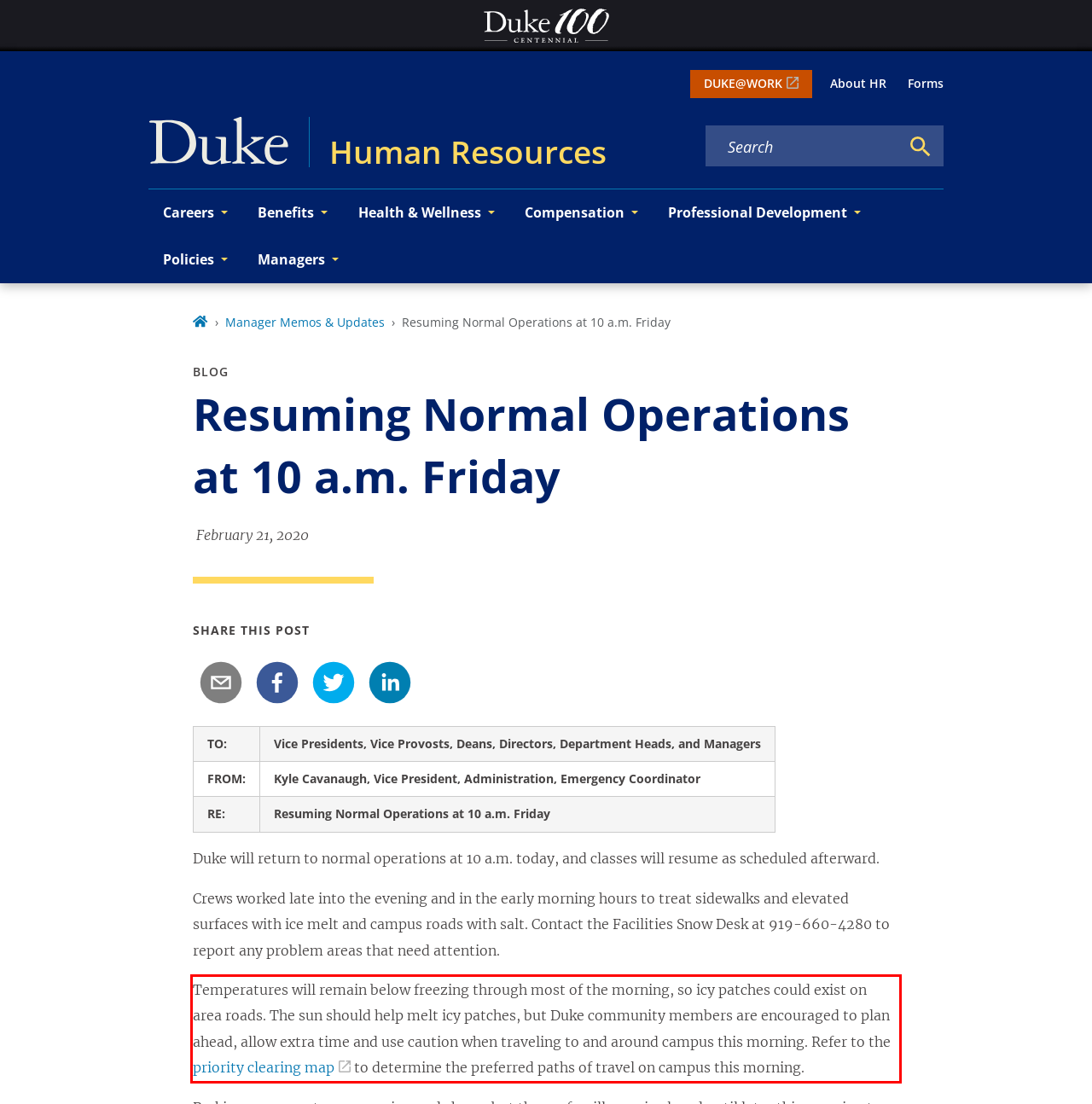Identify and extract the text within the red rectangle in the screenshot of the webpage.

Temperatures will remain below freezing through most of the morning, so icy patches could exist on area roads. The sun should help melt icy patches, but Duke community members are encouraged to plan ahead, allow extra time and use caution when traveling to and around campus this morning. Refer to the priority clearing map to determine the preferred paths of travel on campus this morning.